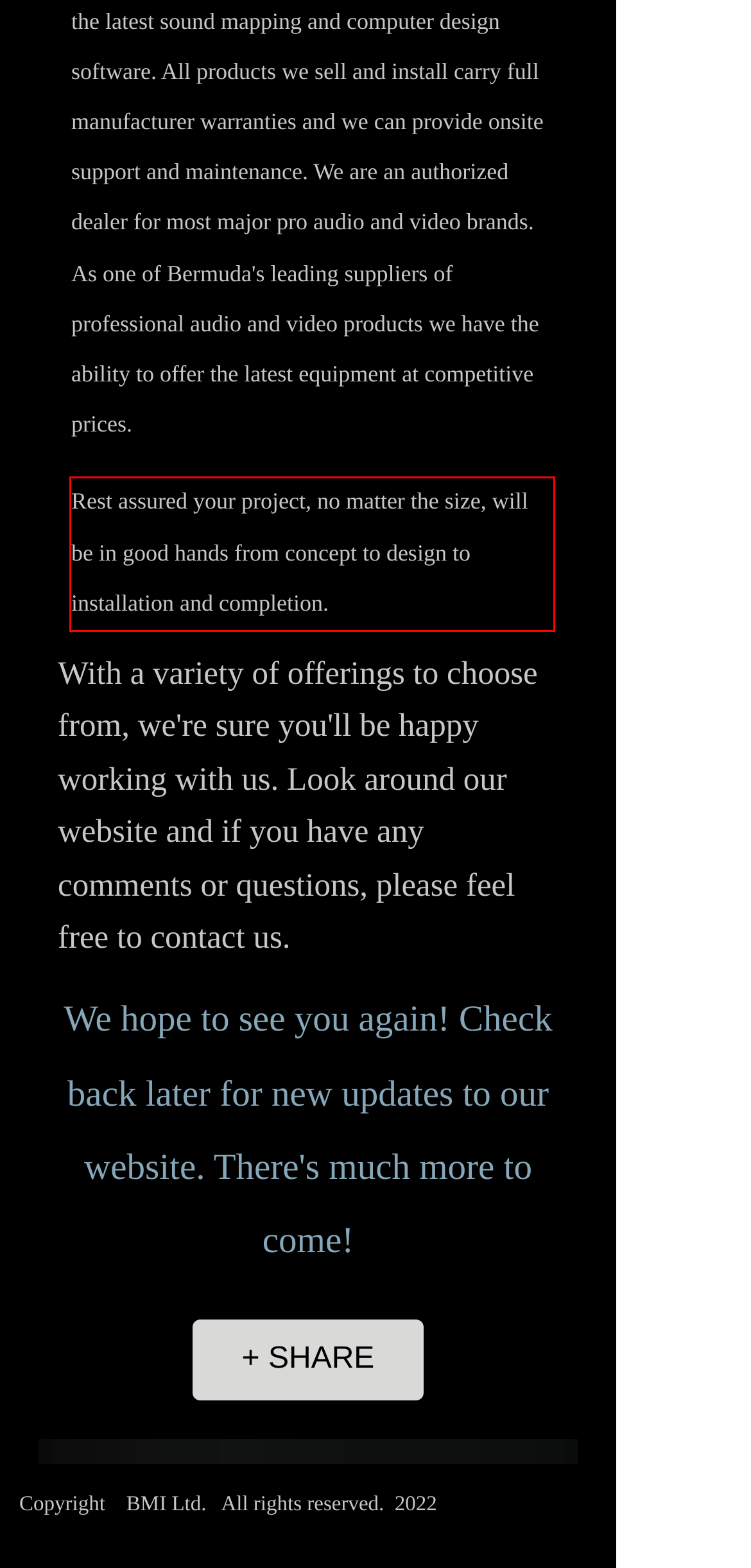With the provided screenshot of a webpage, locate the red bounding box and perform OCR to extract the text content inside it.

Rest assured your project, no matter the size, will be in good hands from concept to design to installation and completion.